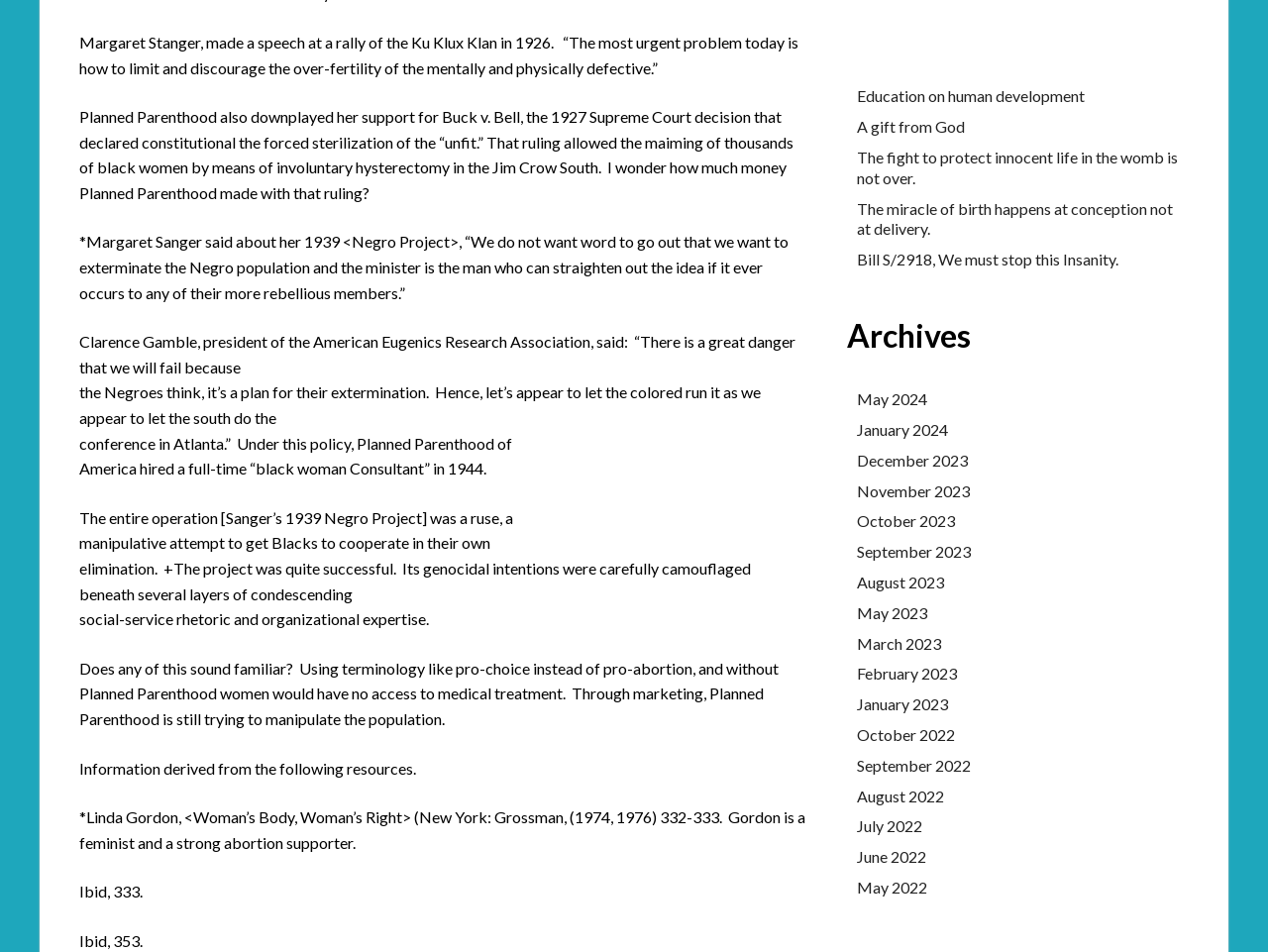What is the purpose of the 'Negro Project'?
Give a one-word or short phrase answer based on the image.

Manipulative attempt to get Blacks to cooperate in their own elimination